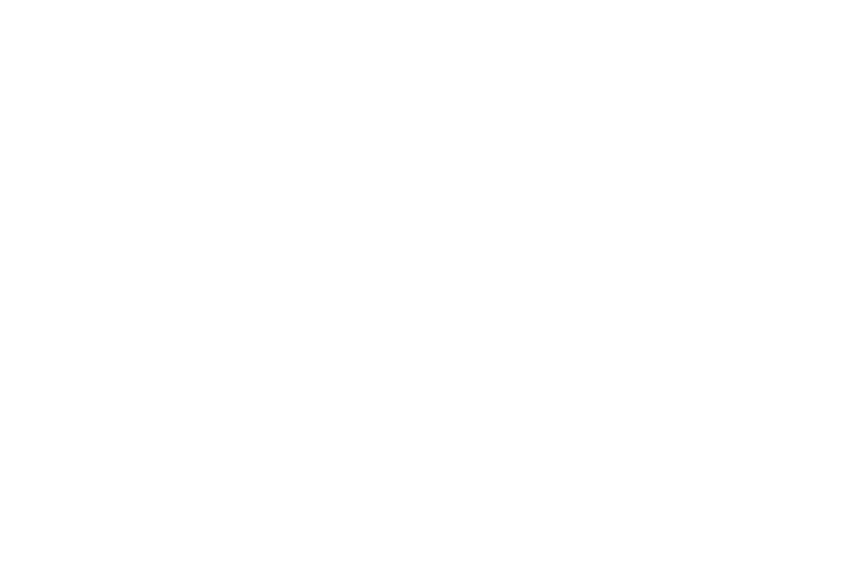Explain the image in a detailed and descriptive way.

The image titled "Pipedrive Automatic Tasks" visually represents the central theme of an article that discusses how Pipedrive, a leading CRM software, optimizes sales processes through automation. It likely illustrates a key feature or concept related to automating repetitive tasks within the Pipedrive platform. This functionality is presented as essential for enhancing productivity, enabling teams to focus on more strategic aspects of sales management. Overall, the image serves to complement a text focused on the seamless integration and benefits of incorporating Pipedrive into various business operations.